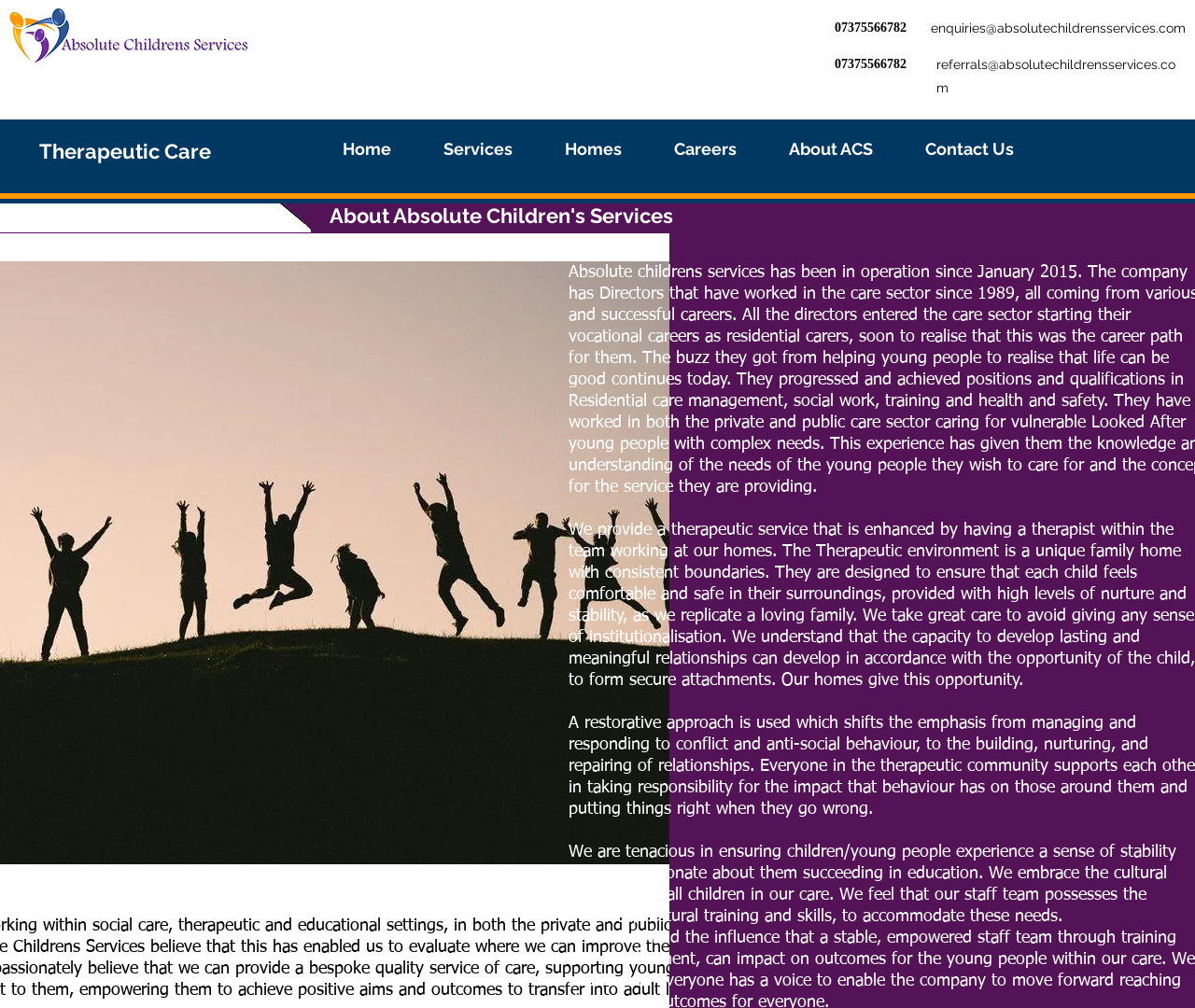Determine the bounding box for the UI element as described: "Services". The coordinates should be represented as four float numbers between 0 and 1, formatted as [left, top, right, bottom].

[0.349, 0.134, 0.451, 0.162]